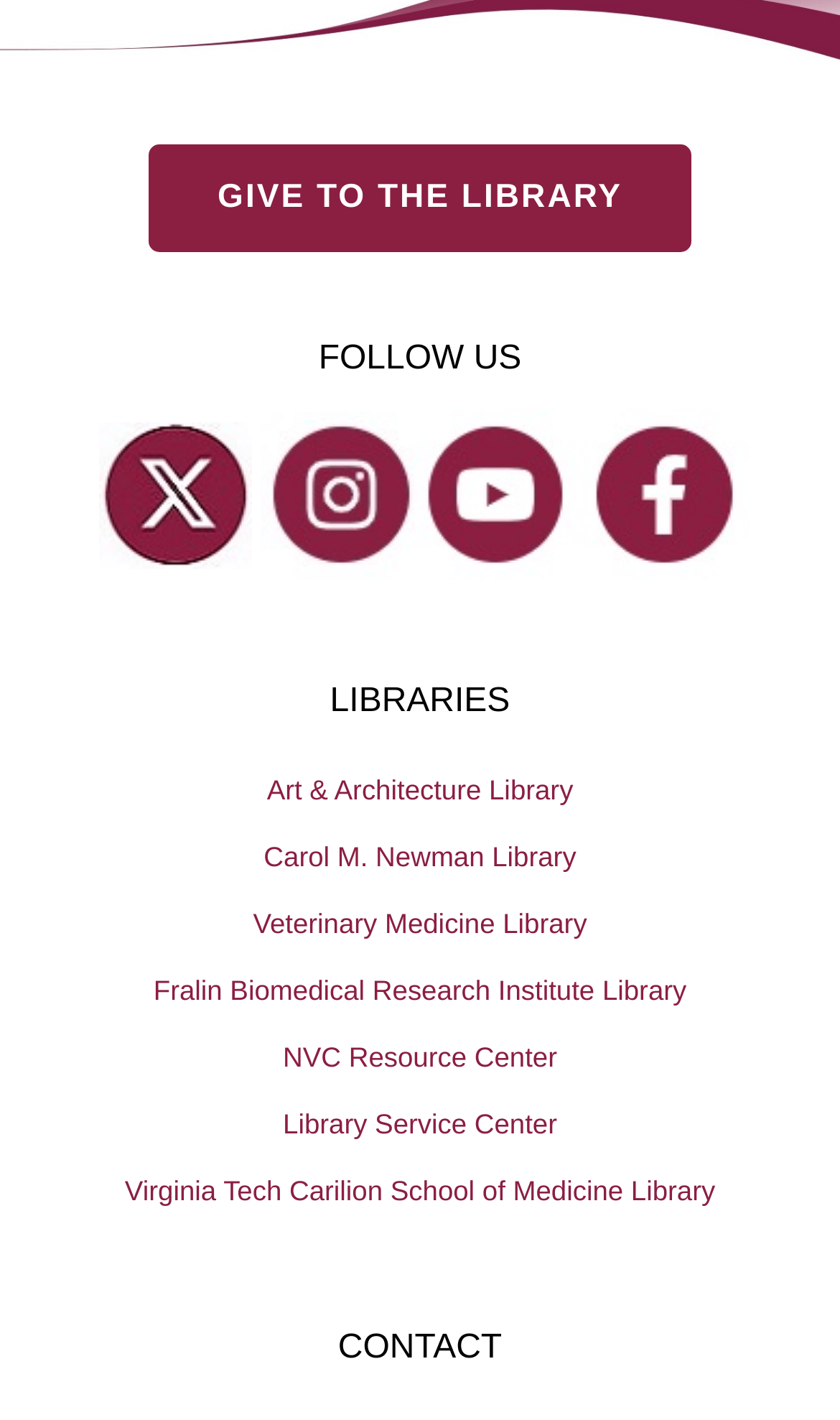Specify the bounding box coordinates of the region I need to click to perform the following instruction: "Follow on Twitter". The coordinates must be four float numbers in the range of 0 to 1, i.e., [left, top, right, bottom].

[0.118, 0.297, 0.3, 0.401]